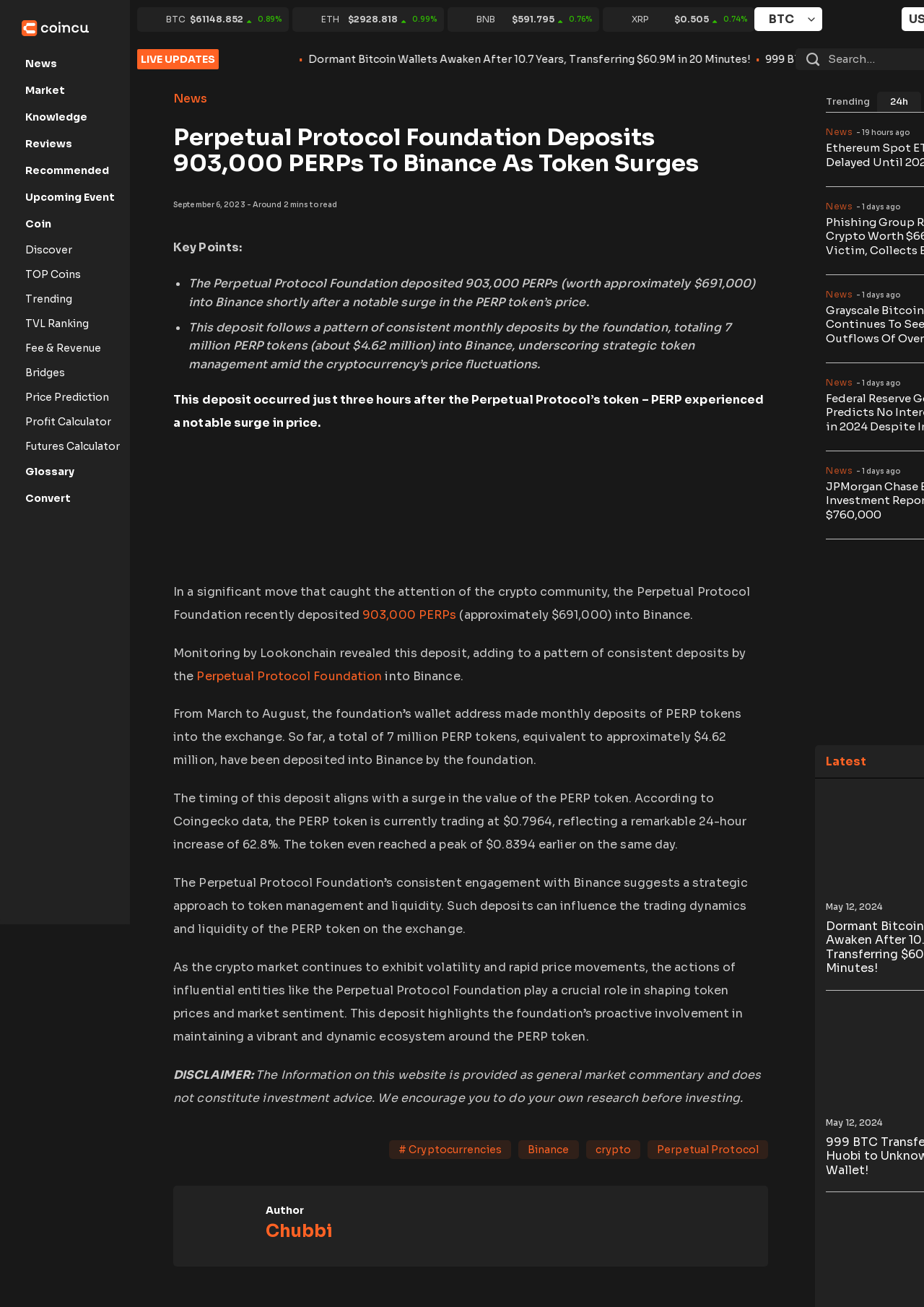Locate the bounding box of the UI element described in the following text: "Trending".

[0.894, 0.07, 0.949, 0.086]